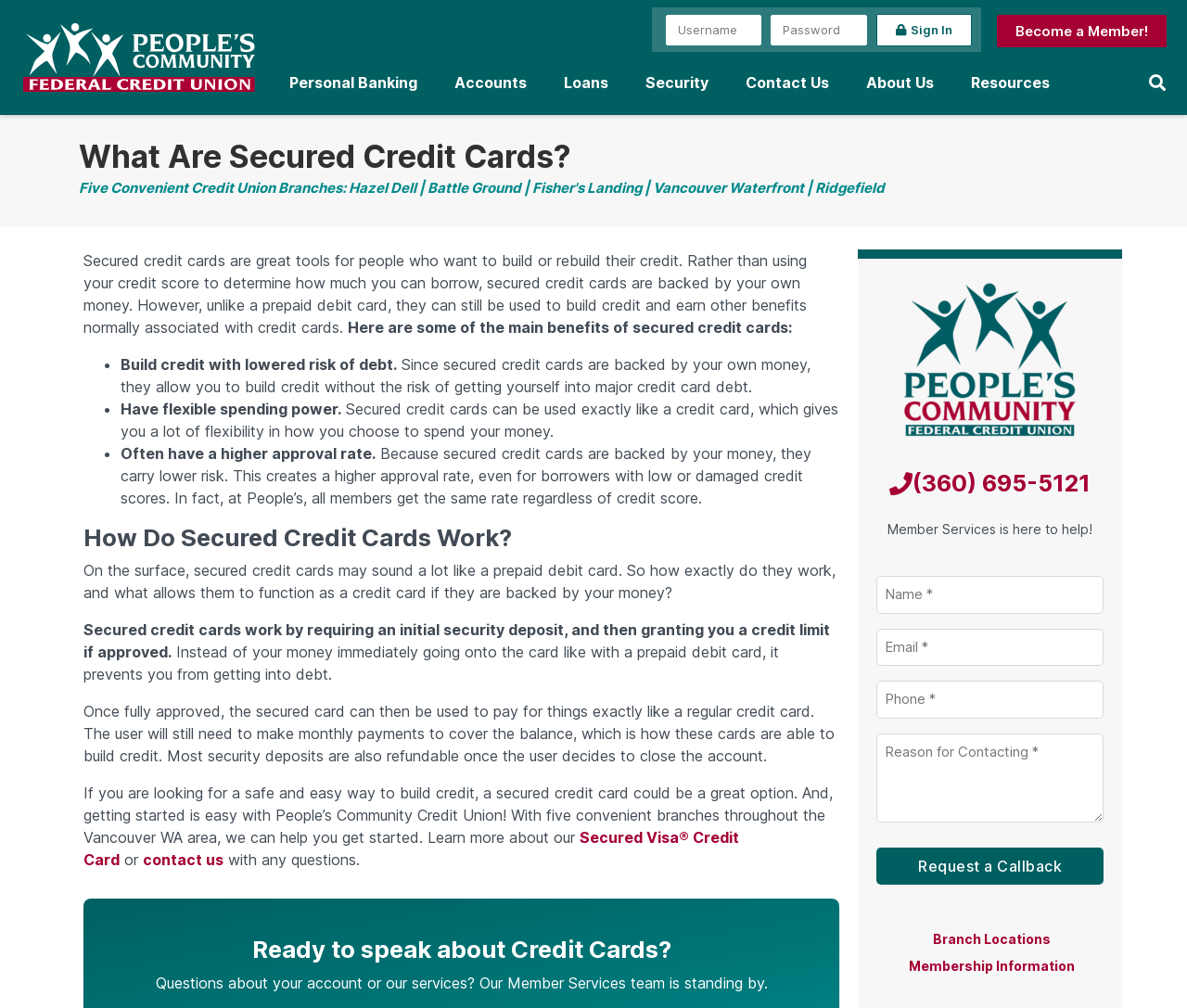What is the benefit of secured credit cards in terms of approval rate?
Using the image, answer in one word or phrase.

Higher approval rate